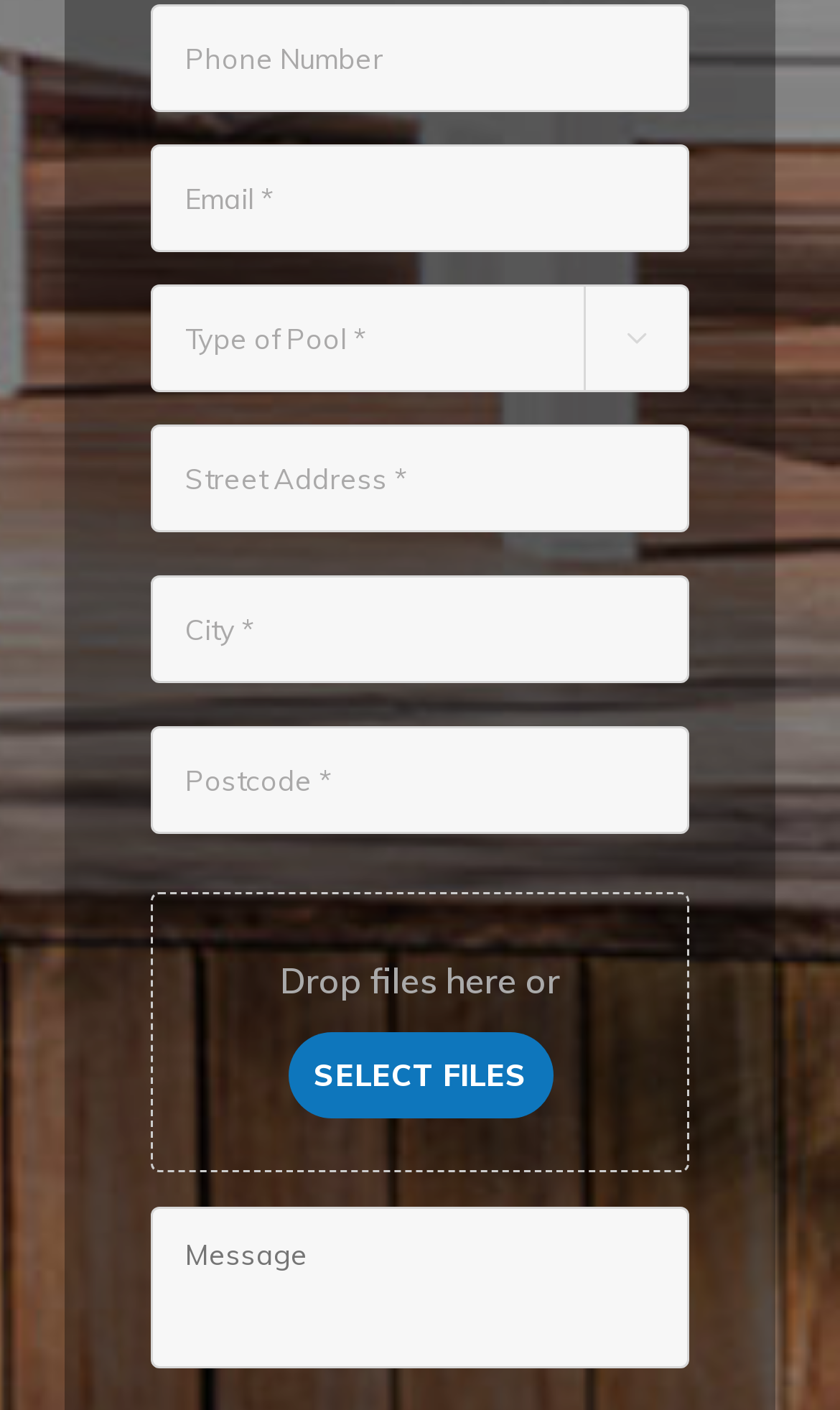Determine the bounding box coordinates for the HTML element described here: "parent_node: City name="input_14.3" placeholder="City *"".

[0.179, 0.409, 0.821, 0.485]